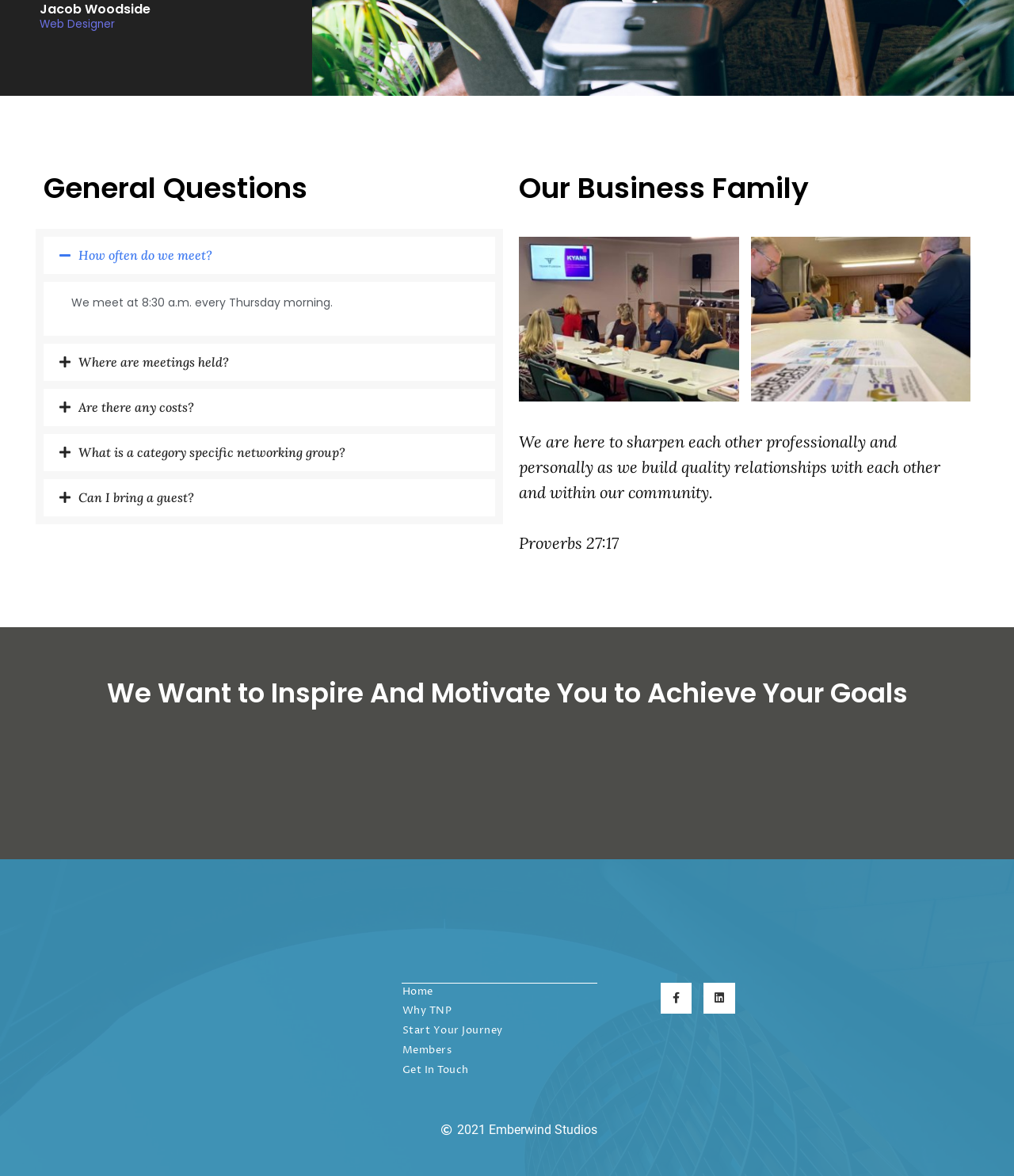Use the details in the image to answer the question thoroughly: 
What is the purpose of the group?

The purpose of the group is mentioned in the heading 'We are here to sharpen each other professionally and personally as we build quality relationships with each other and within our community.'.